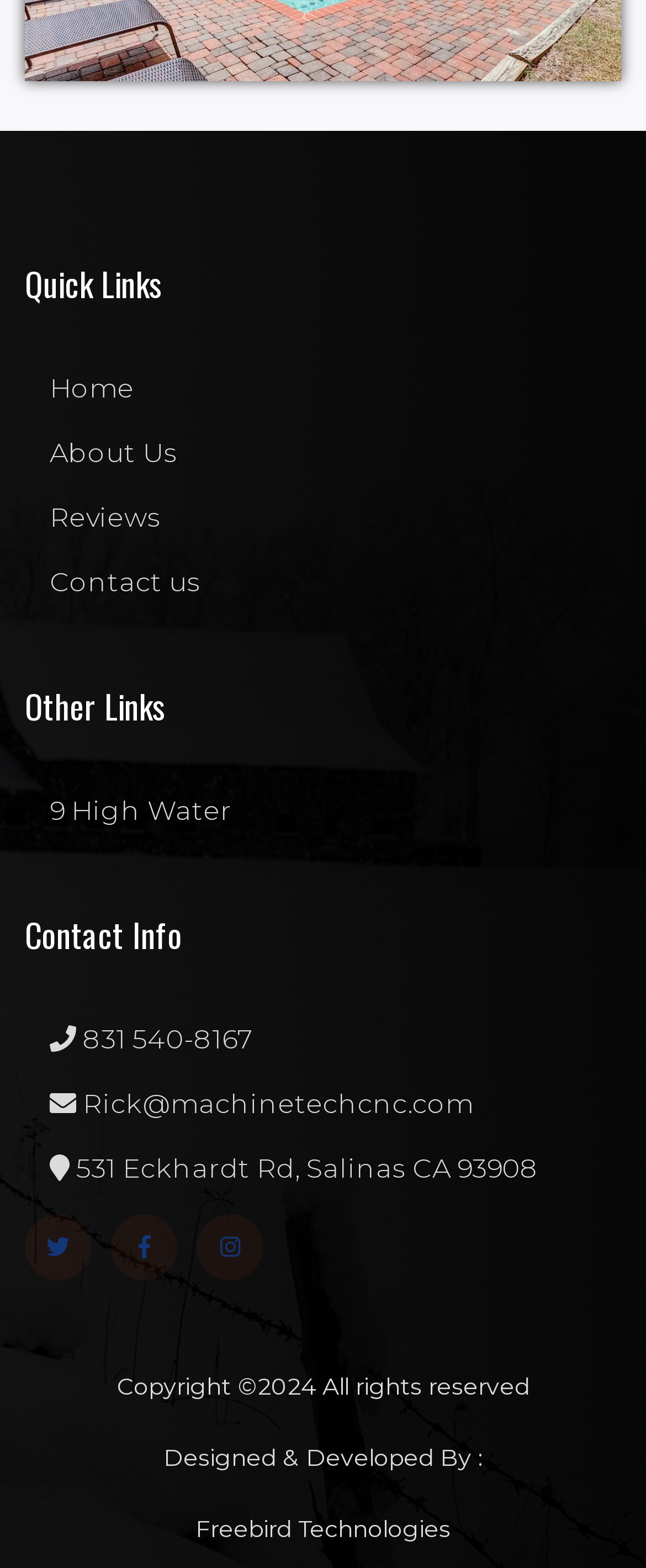Refer to the image and offer a detailed explanation in response to the question: What is the address in the 'Contact Info' section?

I looked for the address in the 'Contact Info' section and found it next to the icon '', which is '531 Eckhardt Rd, Salinas CA 93908'.